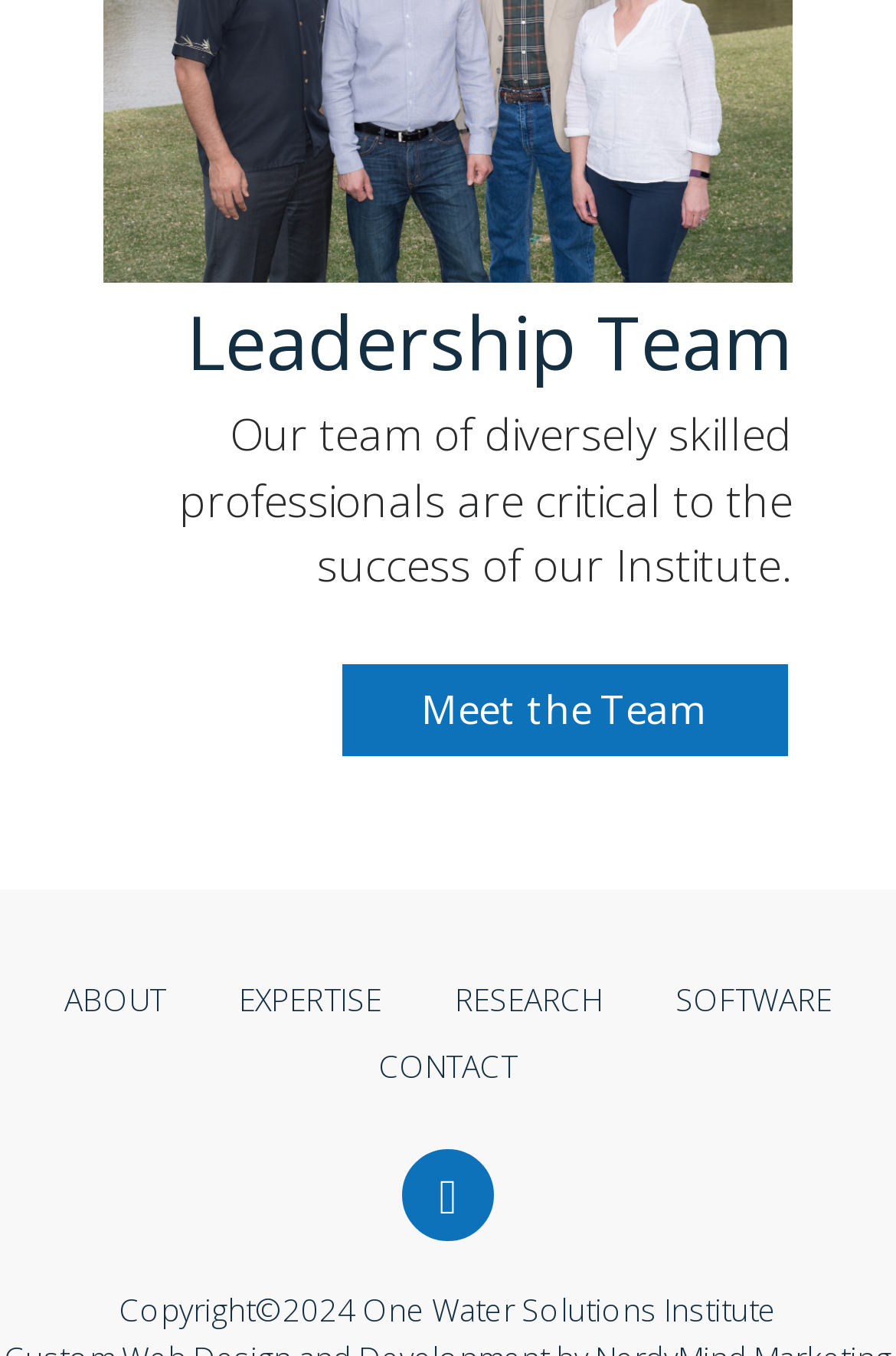Show the bounding box coordinates for the HTML element described as: "Meet the Team".

[0.377, 0.487, 0.885, 0.561]